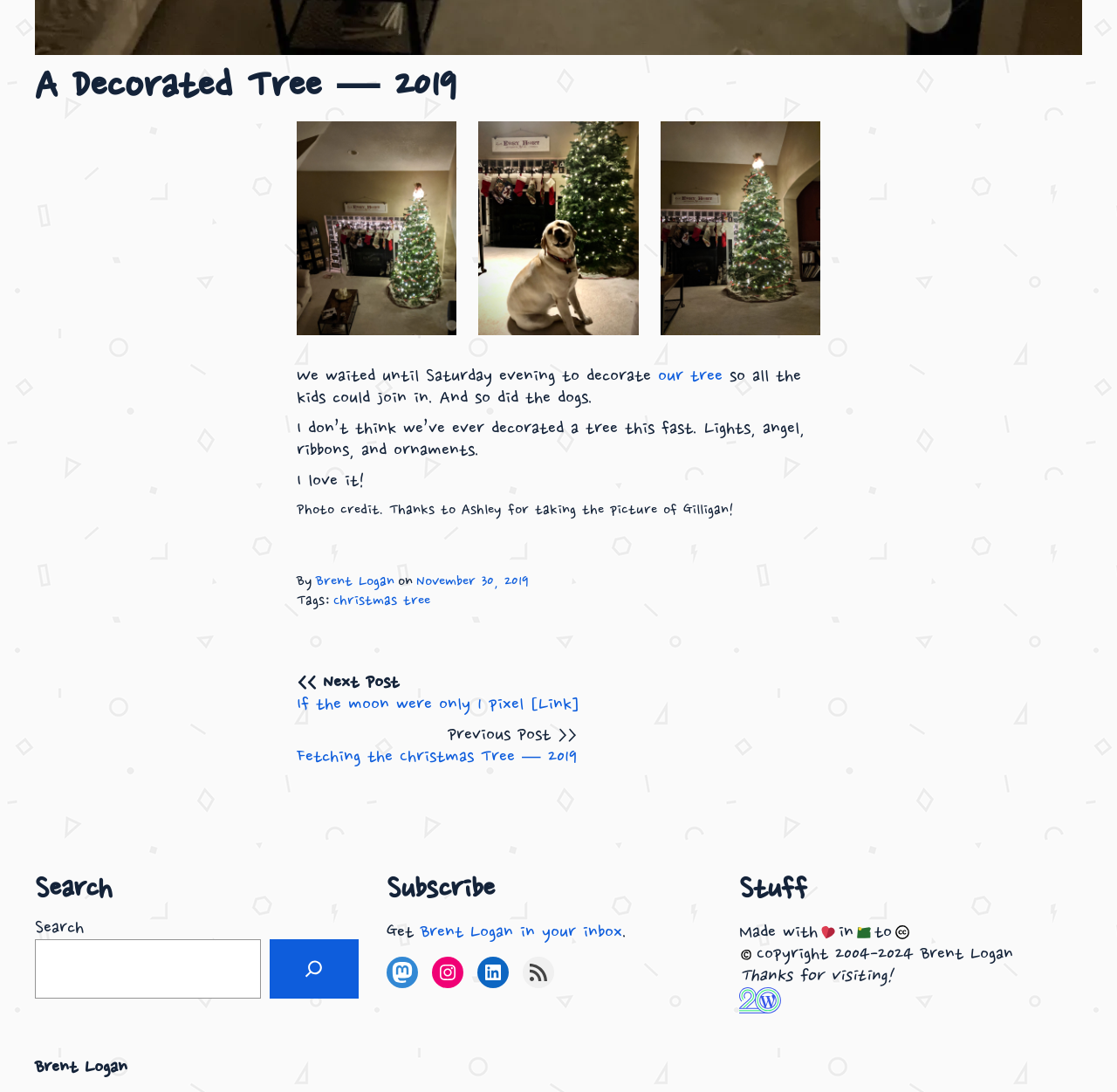Please locate the bounding box coordinates of the region I need to click to follow this instruction: "Visit Brent Logan's Instagram page".

[0.387, 0.876, 0.415, 0.905]